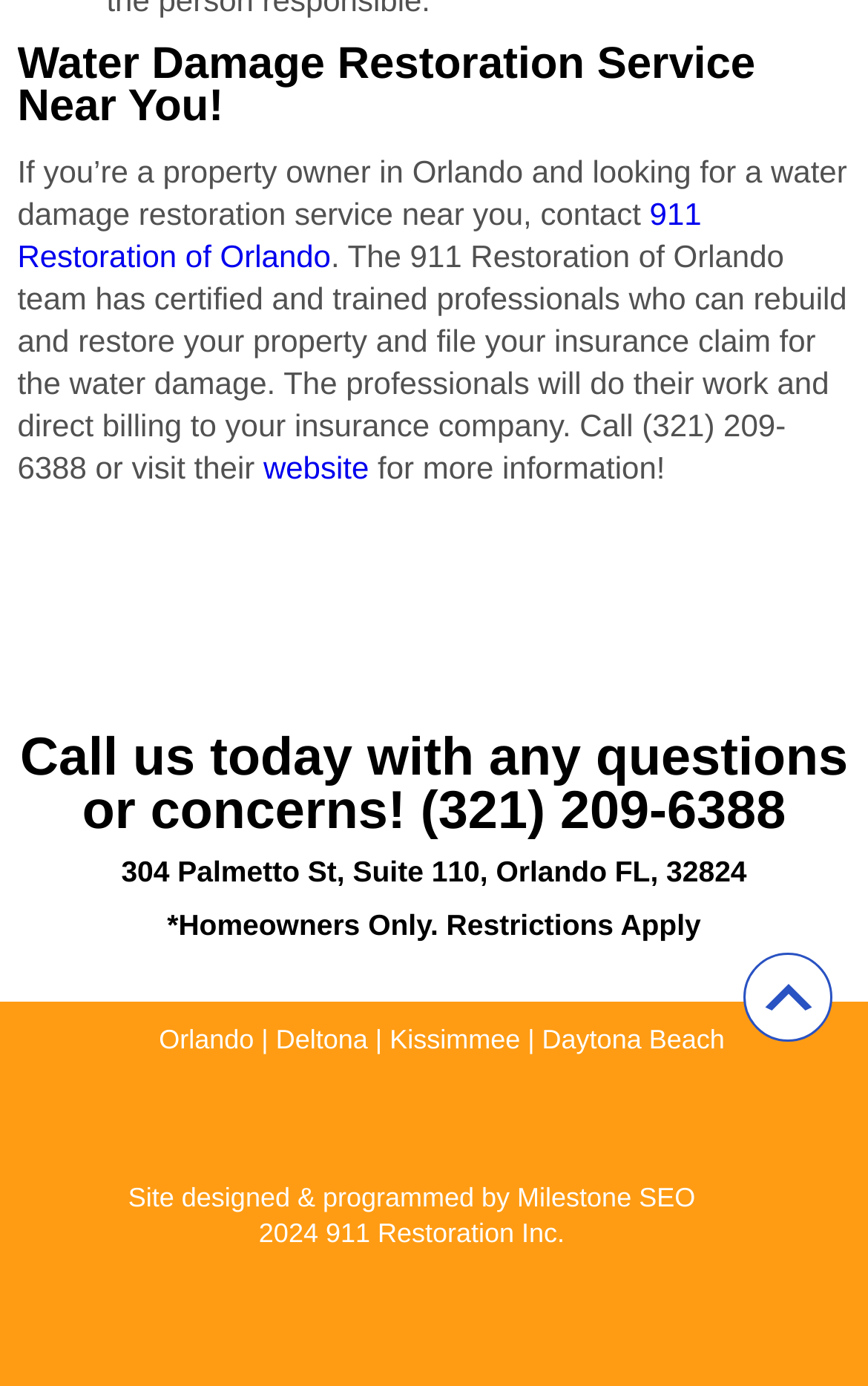Identify the bounding box coordinates of the region that needs to be clicked to carry out this instruction: "check the company's address". Provide these coordinates as four float numbers ranging from 0 to 1, i.e., [left, top, right, bottom].

[0.14, 0.616, 0.86, 0.64]